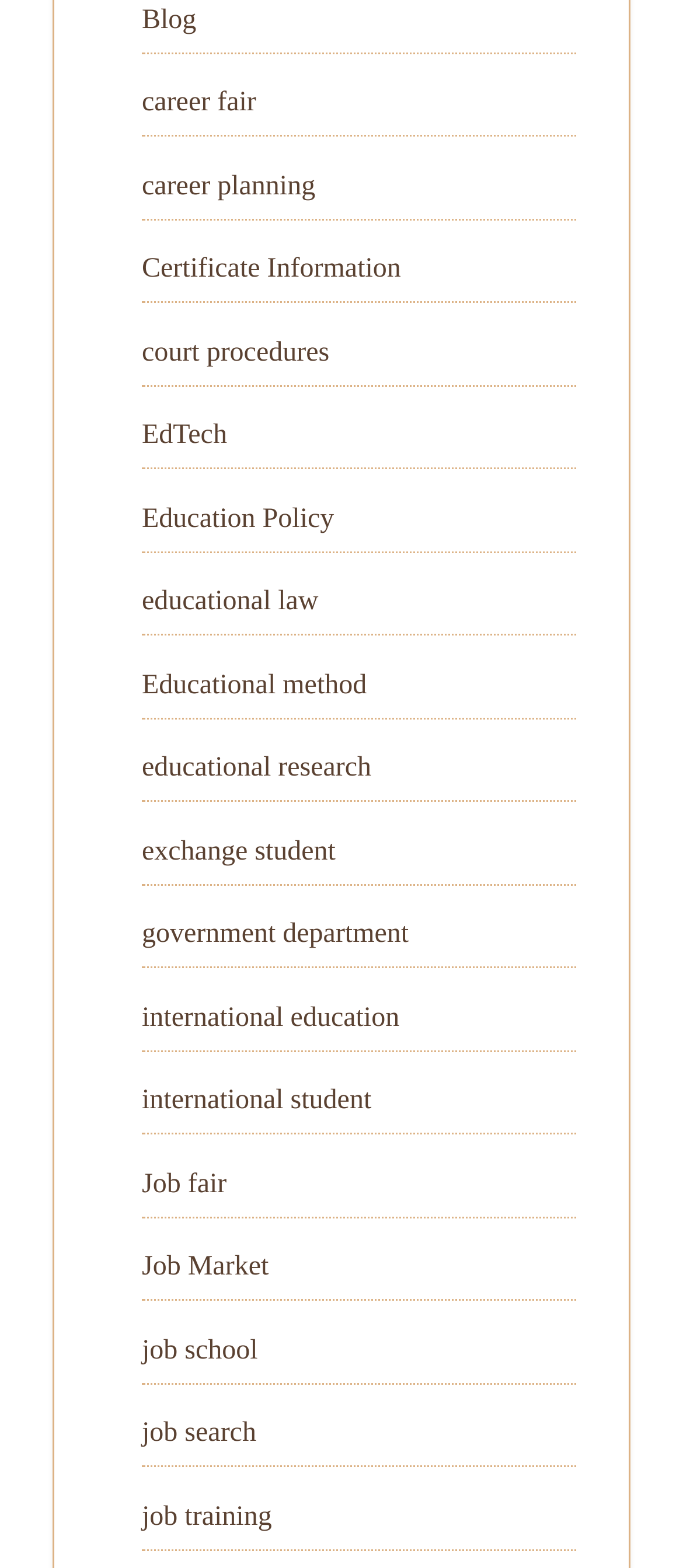Can you find the bounding box coordinates for the element that needs to be clicked to execute this instruction: "View the article about Popular actress Dorcas Shola Fapson Lands in the Hospital after wild night out"? The coordinates should be given as four float numbers between 0 and 1, i.e., [left, top, right, bottom].

None